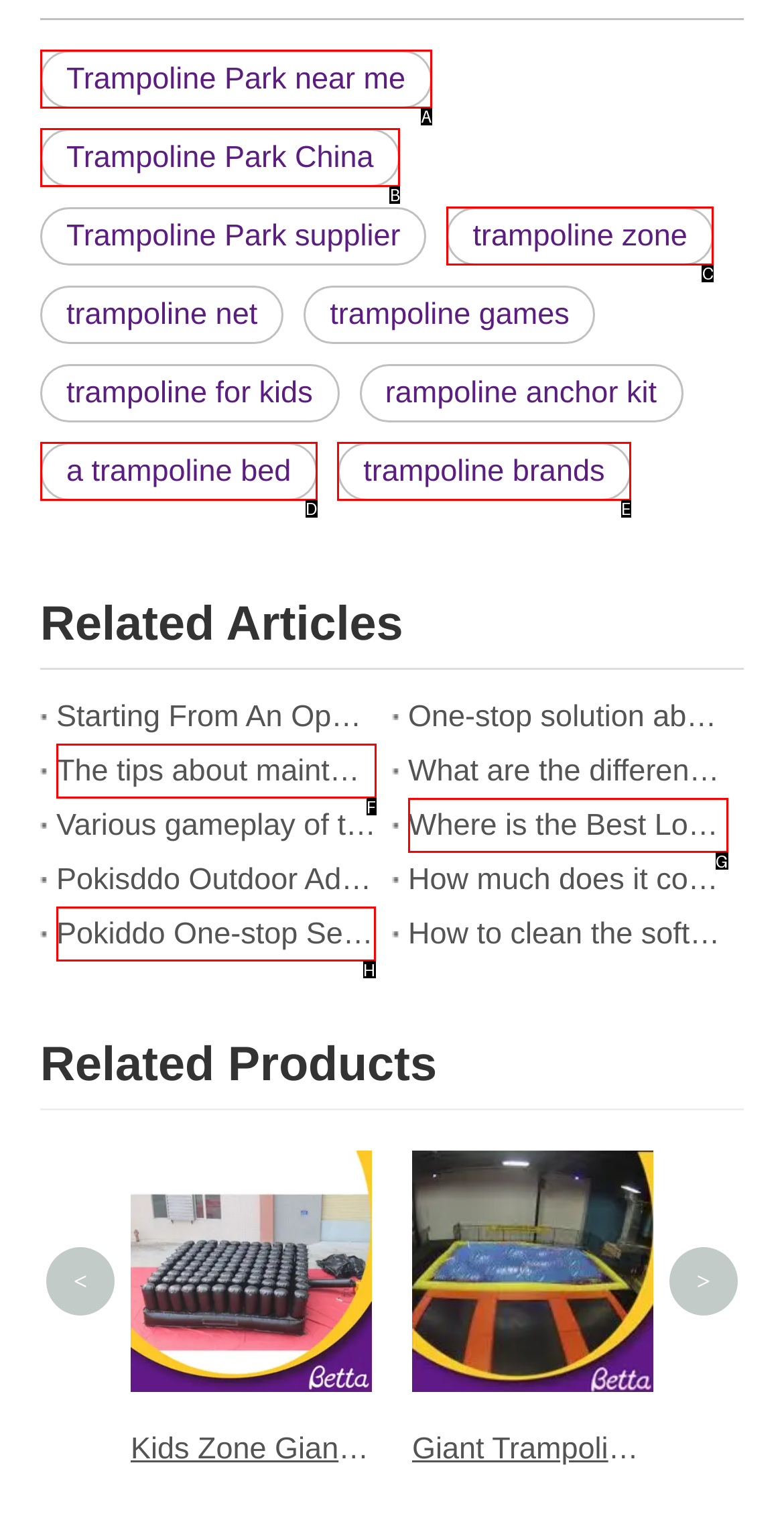For the task: Go to 'Pokiddo One-stop Service for Worry-free and Labor-saving Investment in Trampoline Parks', tell me the letter of the option you should click. Answer with the letter alone.

H